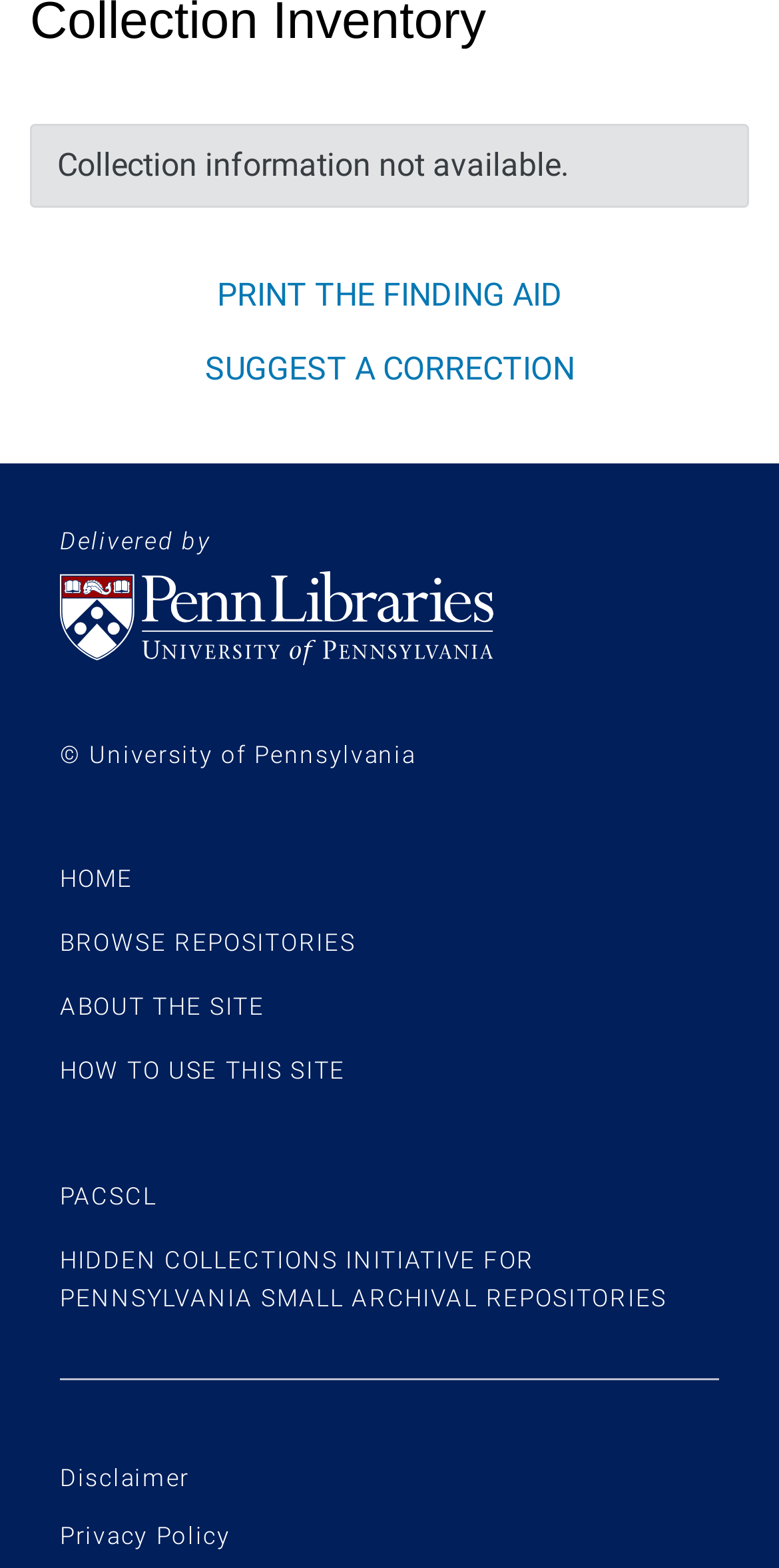Please predict the bounding box coordinates of the element's region where a click is necessary to complete the following instruction: "go to university of pennsylvania libraries homepage". The coordinates should be represented by four float numbers between 0 and 1, i.e., [left, top, right, bottom].

[0.077, 0.365, 0.923, 0.424]